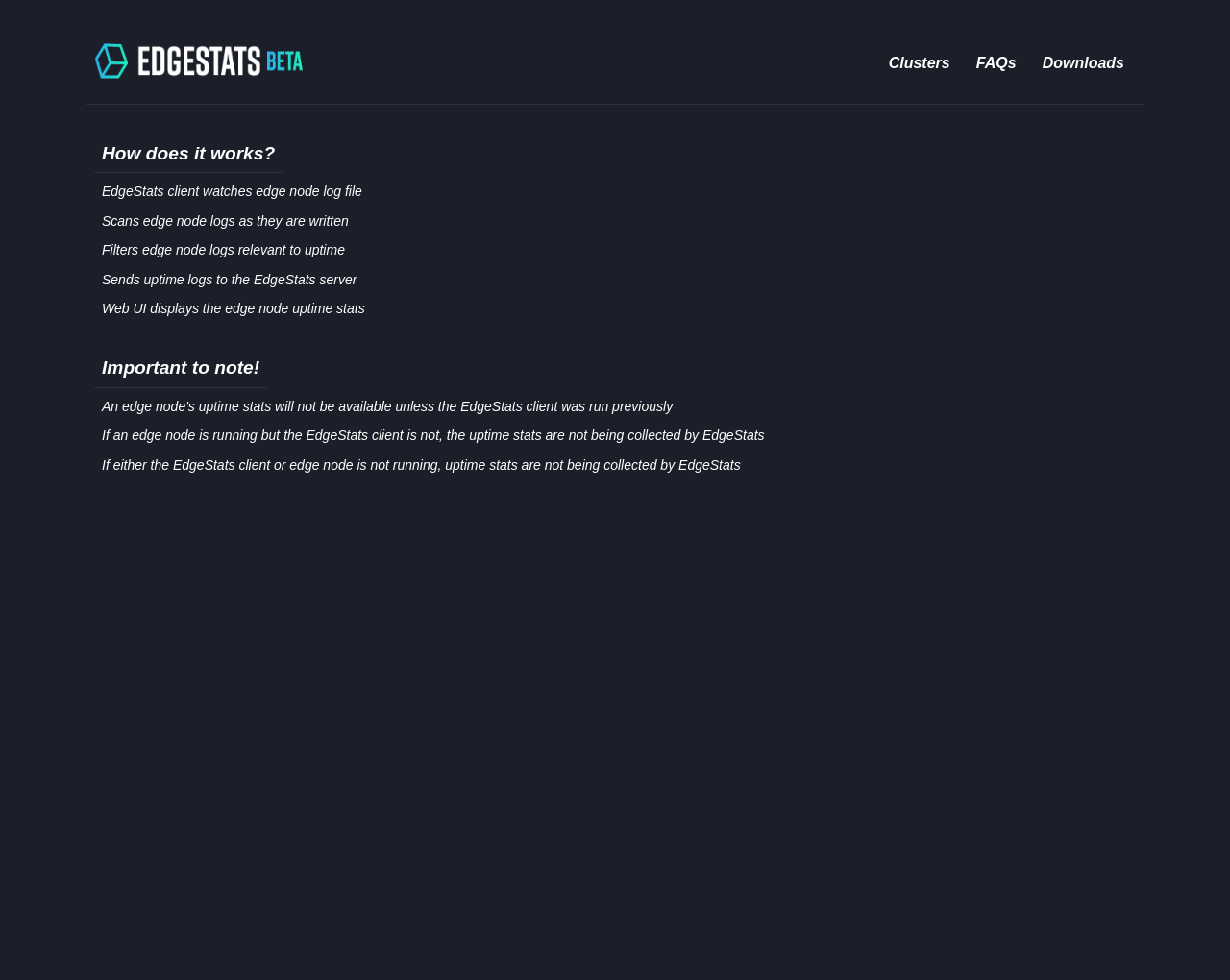Using the provided description Downloads, find the bounding box coordinates for the UI element. Provide the coordinates in (top-left x, top-left y, bottom-right x, bottom-right y) format, ensuring all values are between 0 and 1.

[0.841, 0.049, 0.92, 0.08]